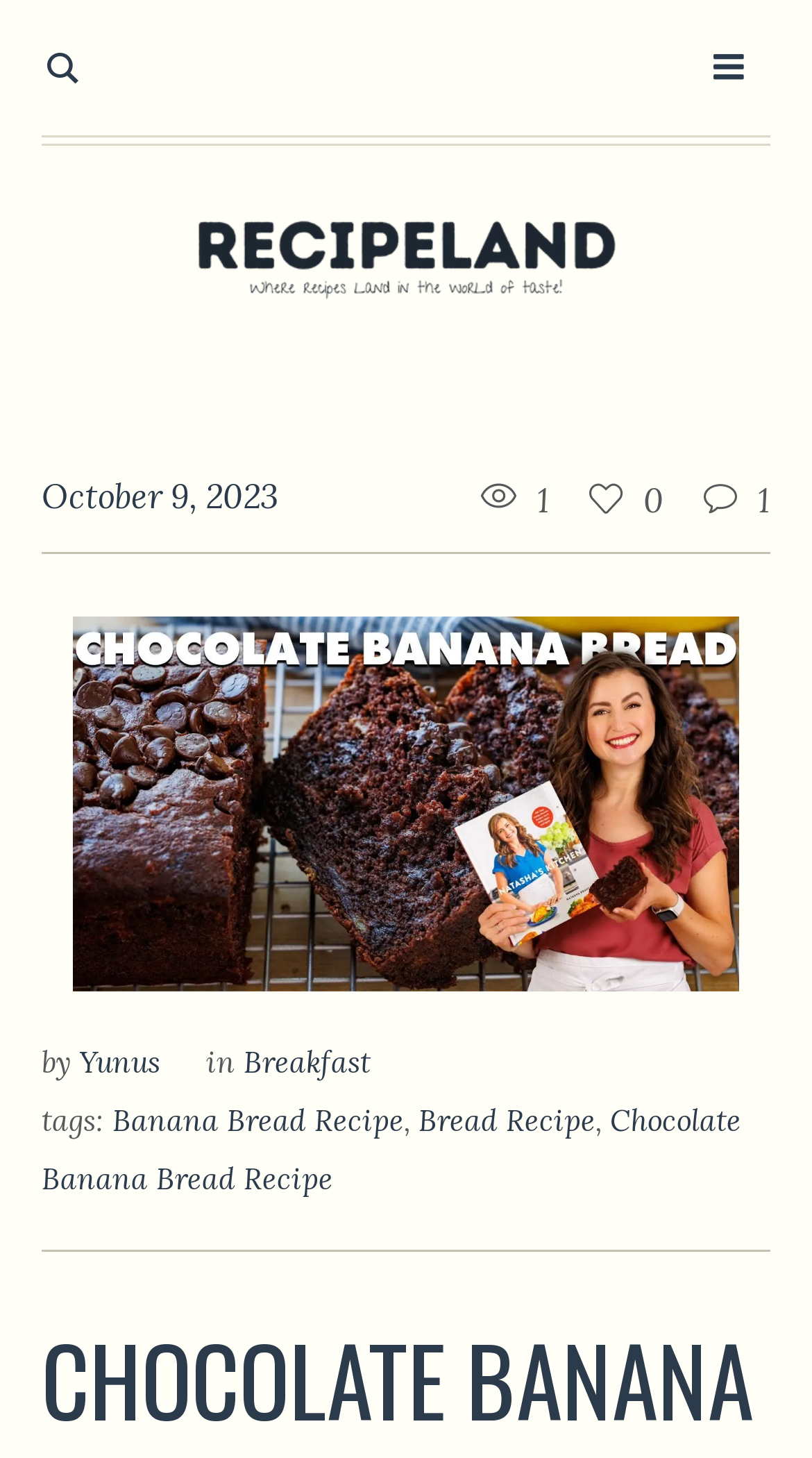Pinpoint the bounding box coordinates of the element you need to click to execute the following instruction: "visit the RecipeLand website". The bounding box should be represented by four float numbers between 0 and 1, in the format [left, top, right, bottom].

[0.234, 0.129, 0.766, 0.218]